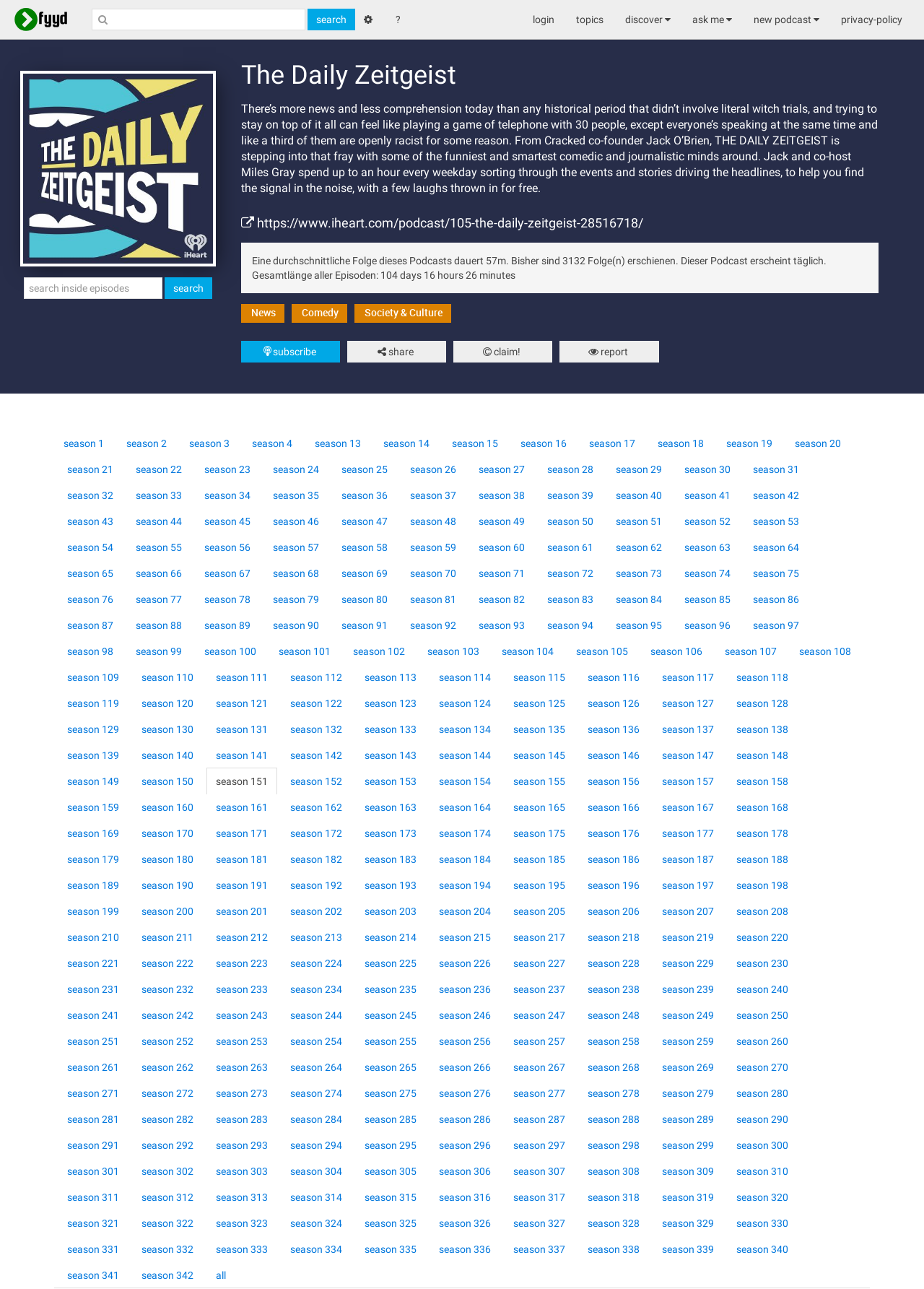Specify the bounding box coordinates of the region I need to click to perform the following instruction: "Contact us through the 'CONTACT' link". The coordinates must be four float numbers in the range of 0 to 1, i.e., [left, top, right, bottom].

None